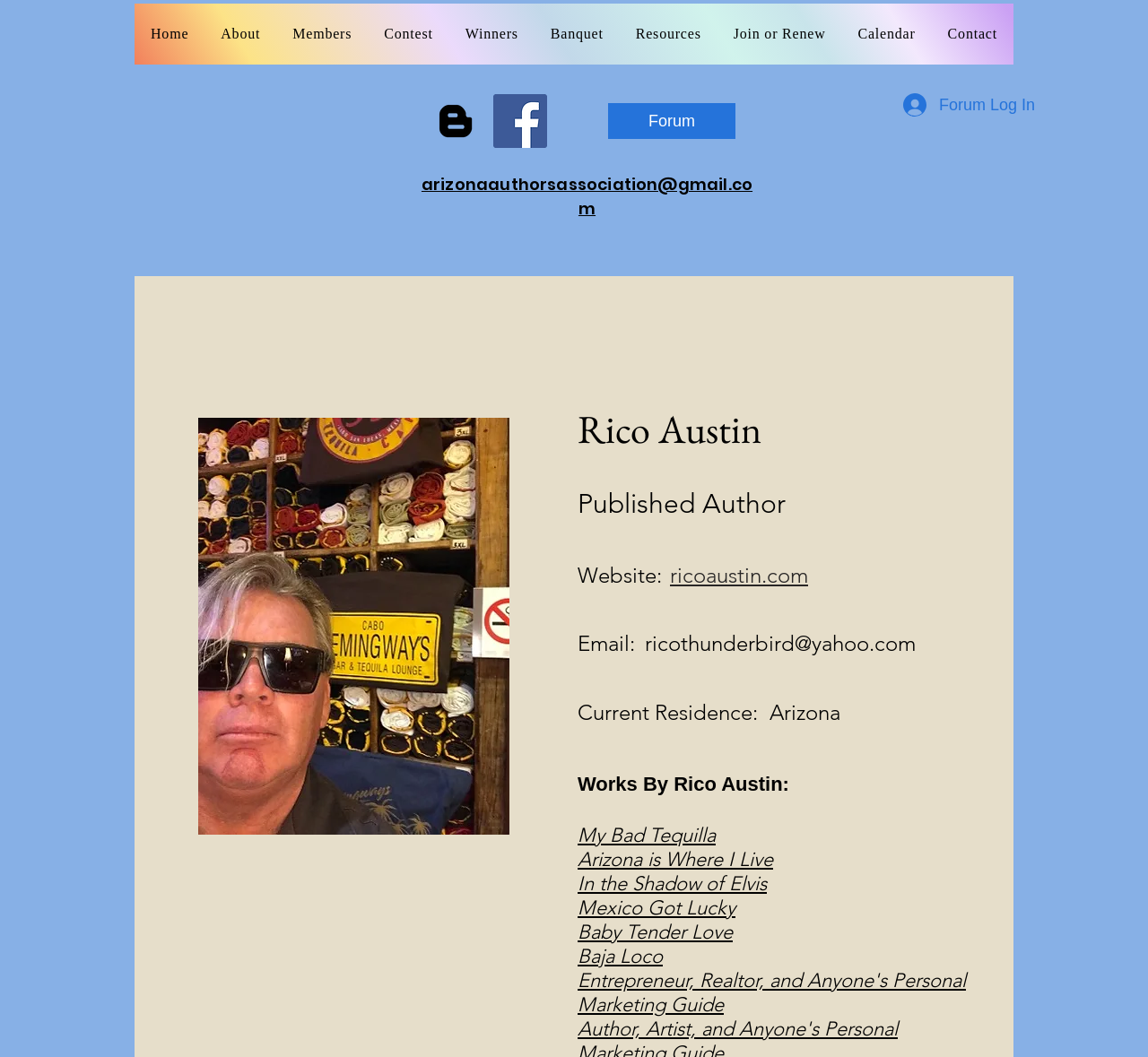Given the element description "Baja Loco" in the screenshot, predict the bounding box coordinates of that UI element.

[0.503, 0.893, 0.577, 0.916]